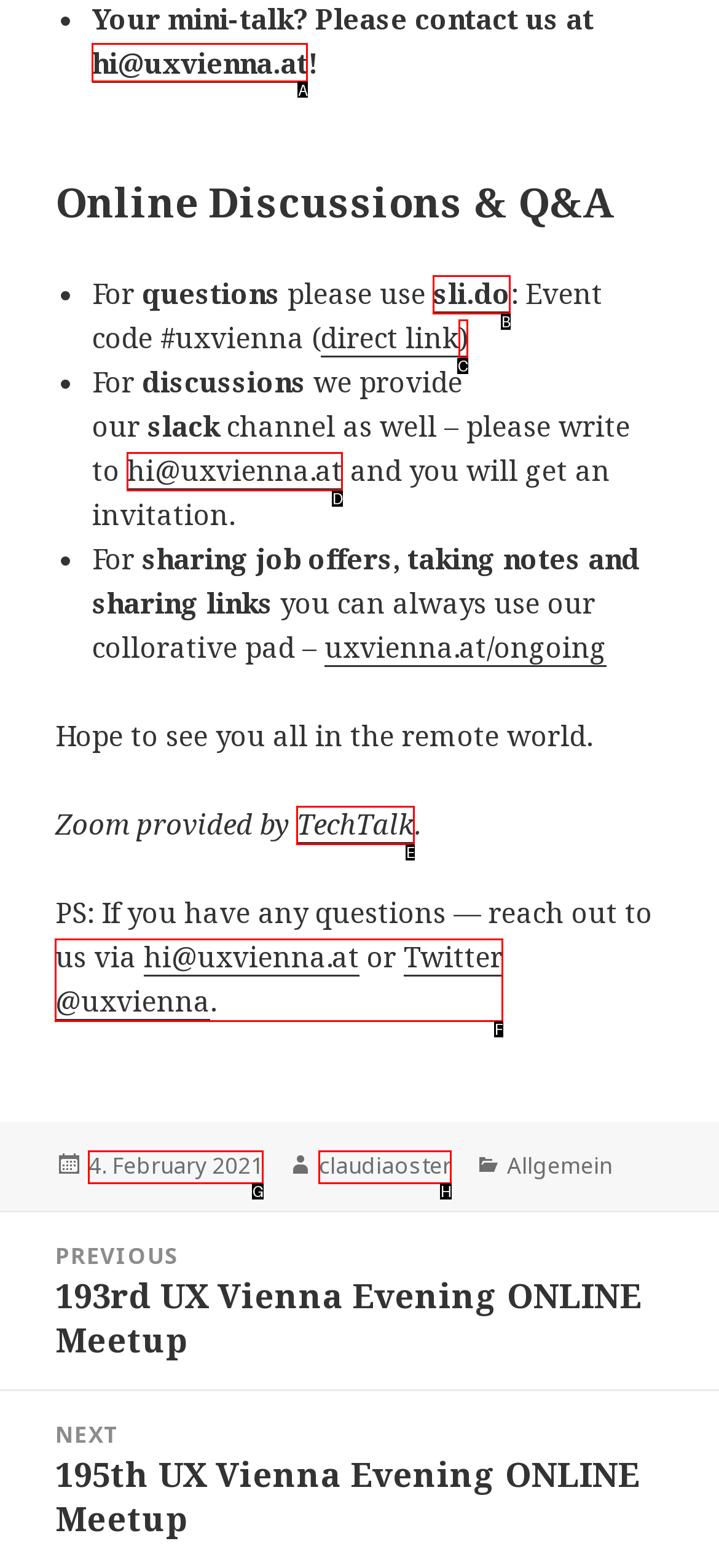Tell me which one HTML element best matches the description: Twitter @uxvienna
Answer with the option's letter from the given choices directly.

F